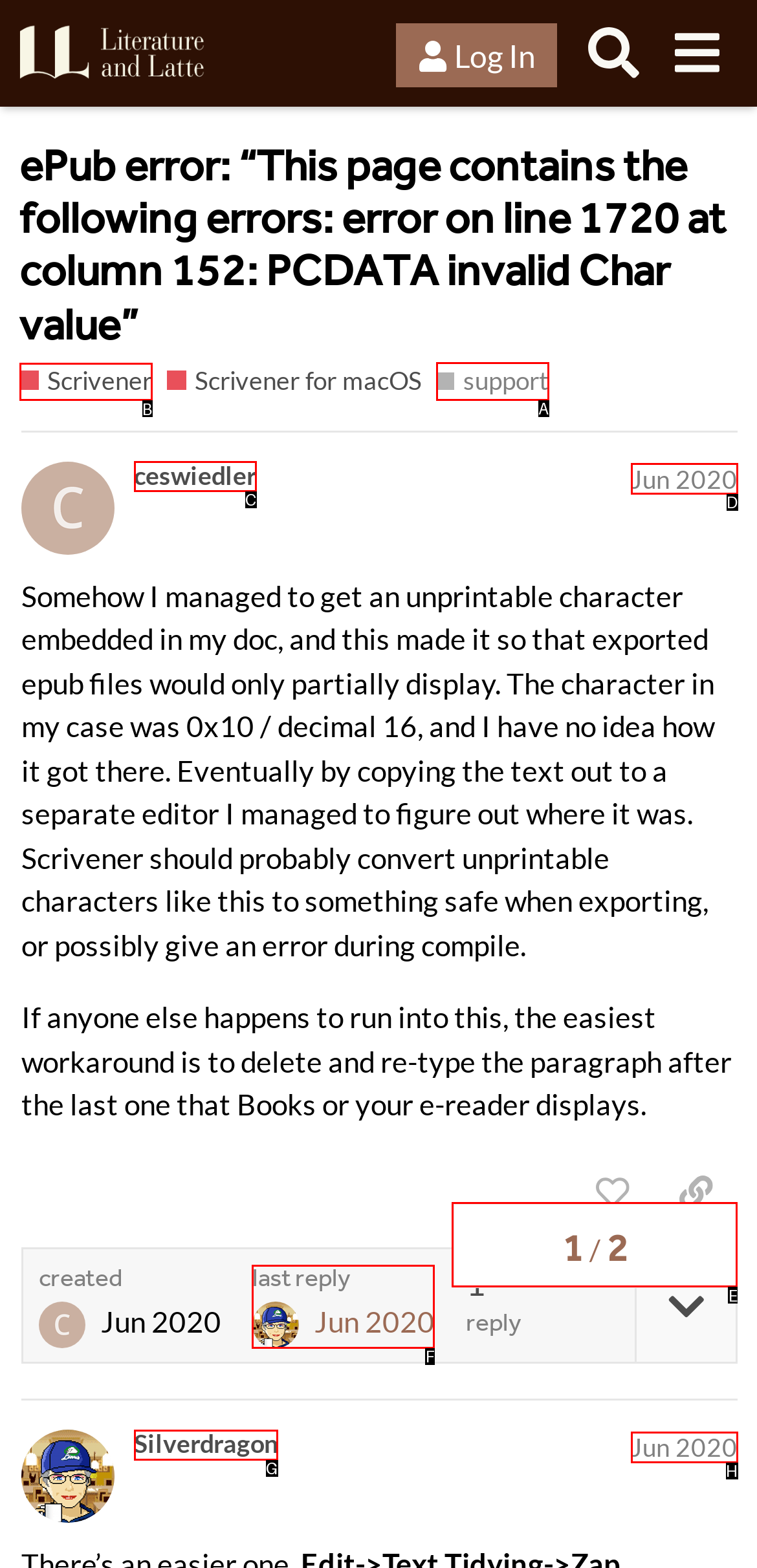Point out the correct UI element to click to carry out this instruction: View the topic progress
Answer with the letter of the chosen option from the provided choices directly.

E